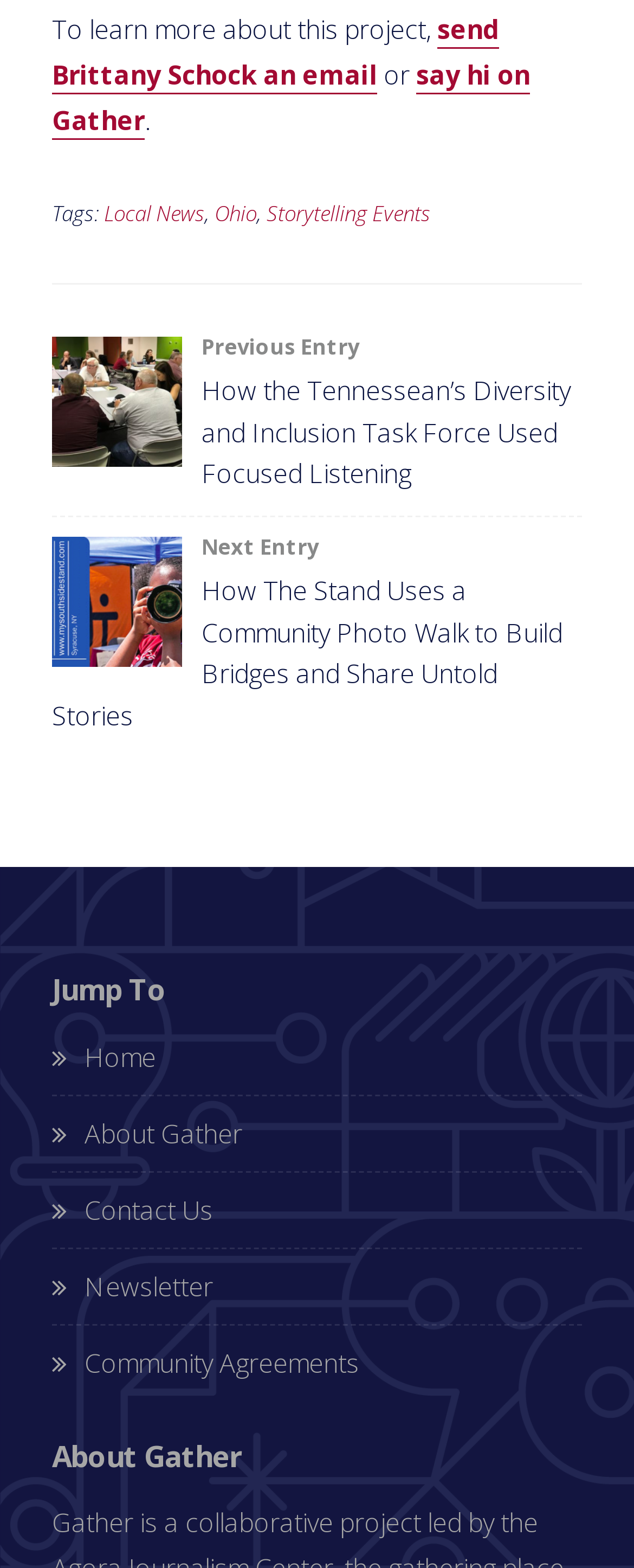Given the element description "Ohio", identify the bounding box of the corresponding UI element.

[0.338, 0.126, 0.405, 0.145]